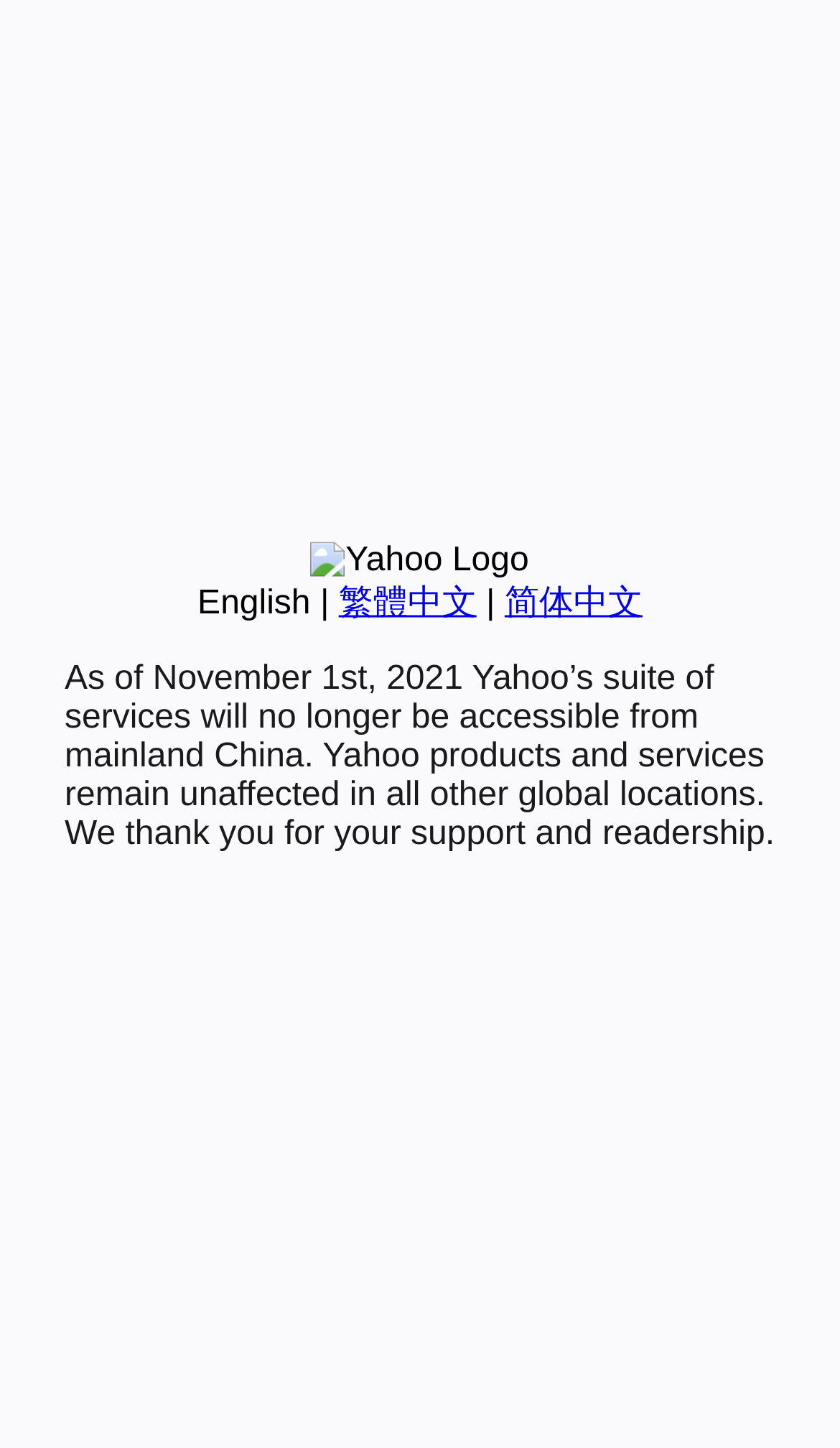Identify the bounding box coordinates of the HTML element based on this description: "Aussie Blockchain start-up AgUnity".

None